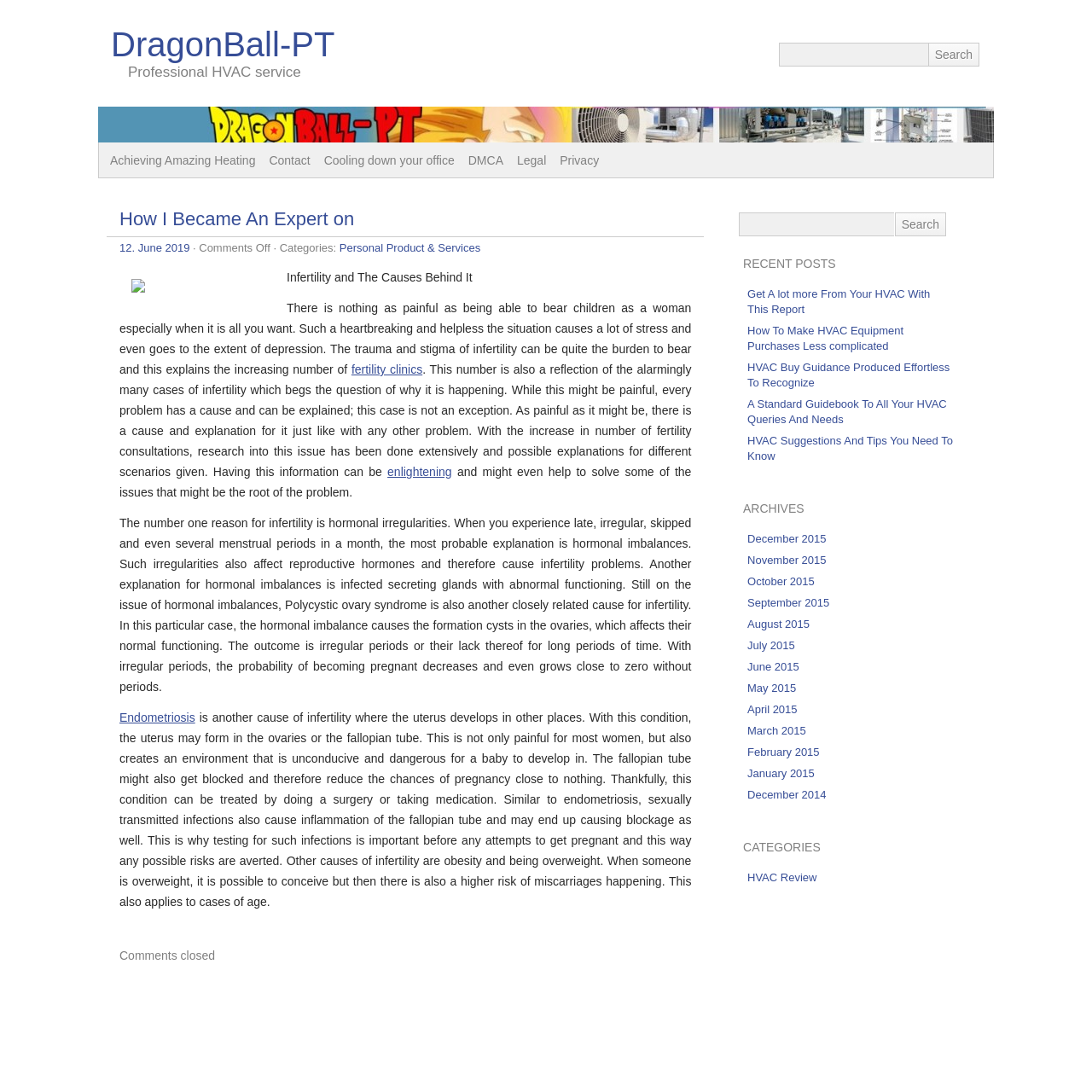Locate the bounding box coordinates of the area to click to fulfill this instruction: "Search again". The bounding box should be presented as four float numbers between 0 and 1, in the order [left, top, right, bottom].

[0.677, 0.195, 0.819, 0.216]